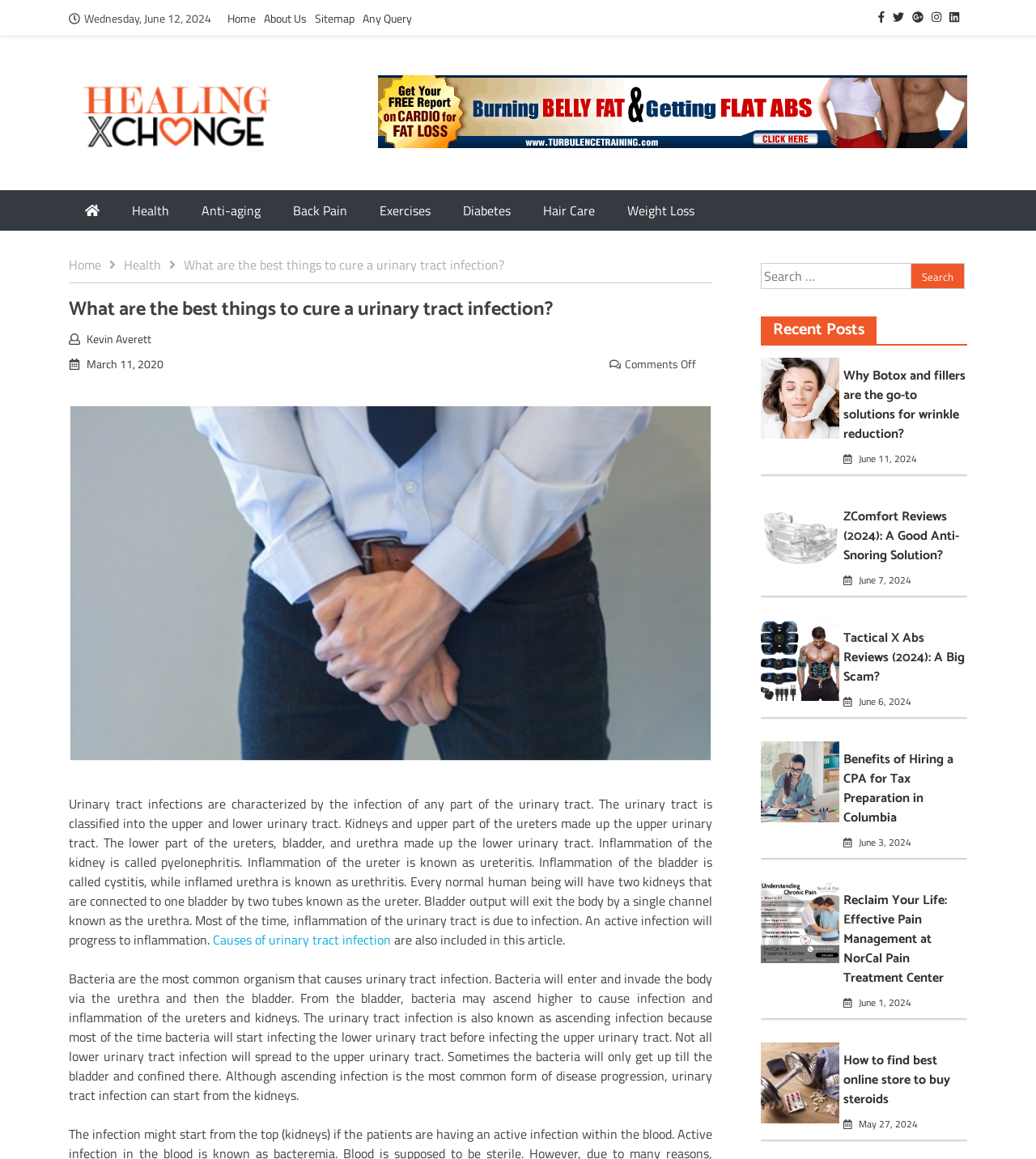From the given element description: "June 6, 2024", find the bounding box for the UI element. Provide the coordinates as four float numbers between 0 and 1, in the order [left, top, right, bottom].

[0.829, 0.598, 0.879, 0.612]